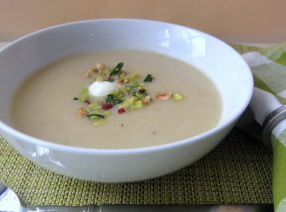Carefully observe the image and respond to the question with a detailed answer:
What is the purpose of the menu?

The caption states that 'this dish is part of a simple yet refined menu chosen for a literary luncheon', implying that the menu is intended for a gathering focused on literature and conversation.